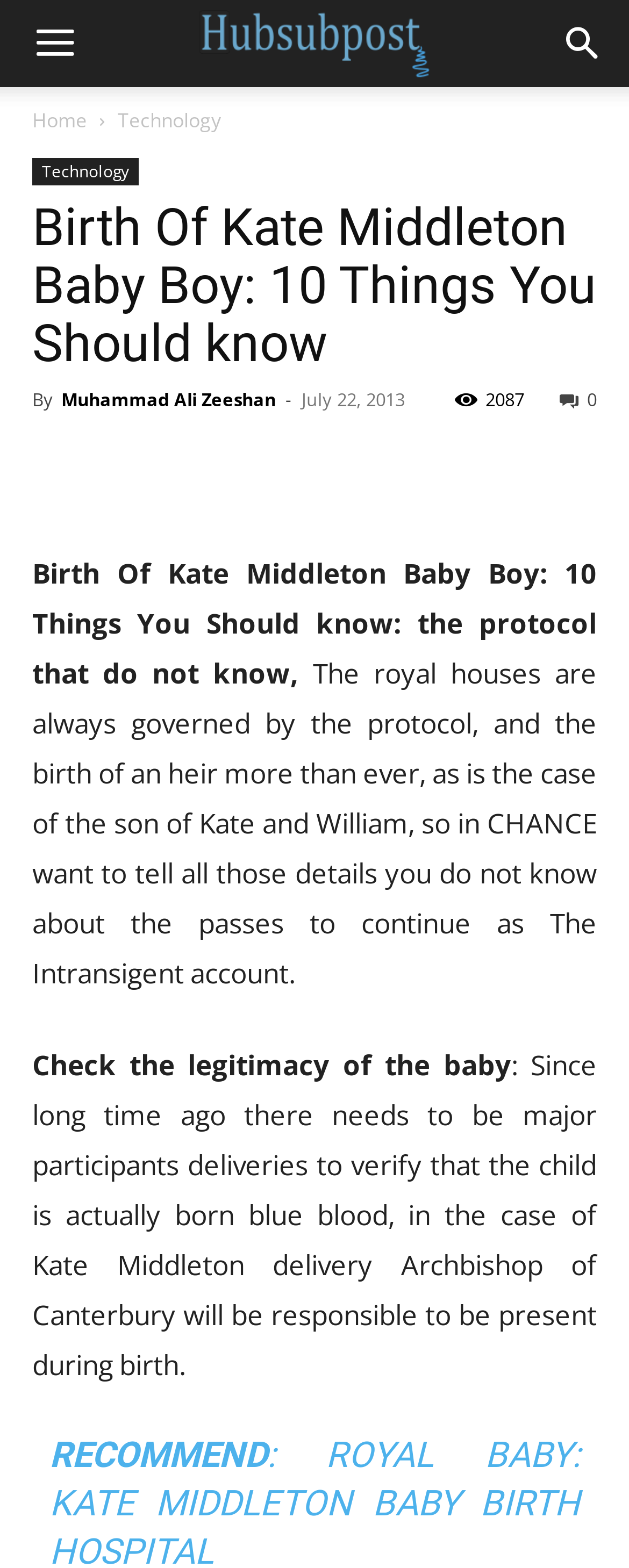Please specify the bounding box coordinates for the clickable region that will help you carry out the instruction: "go to home page".

[0.051, 0.068, 0.138, 0.085]